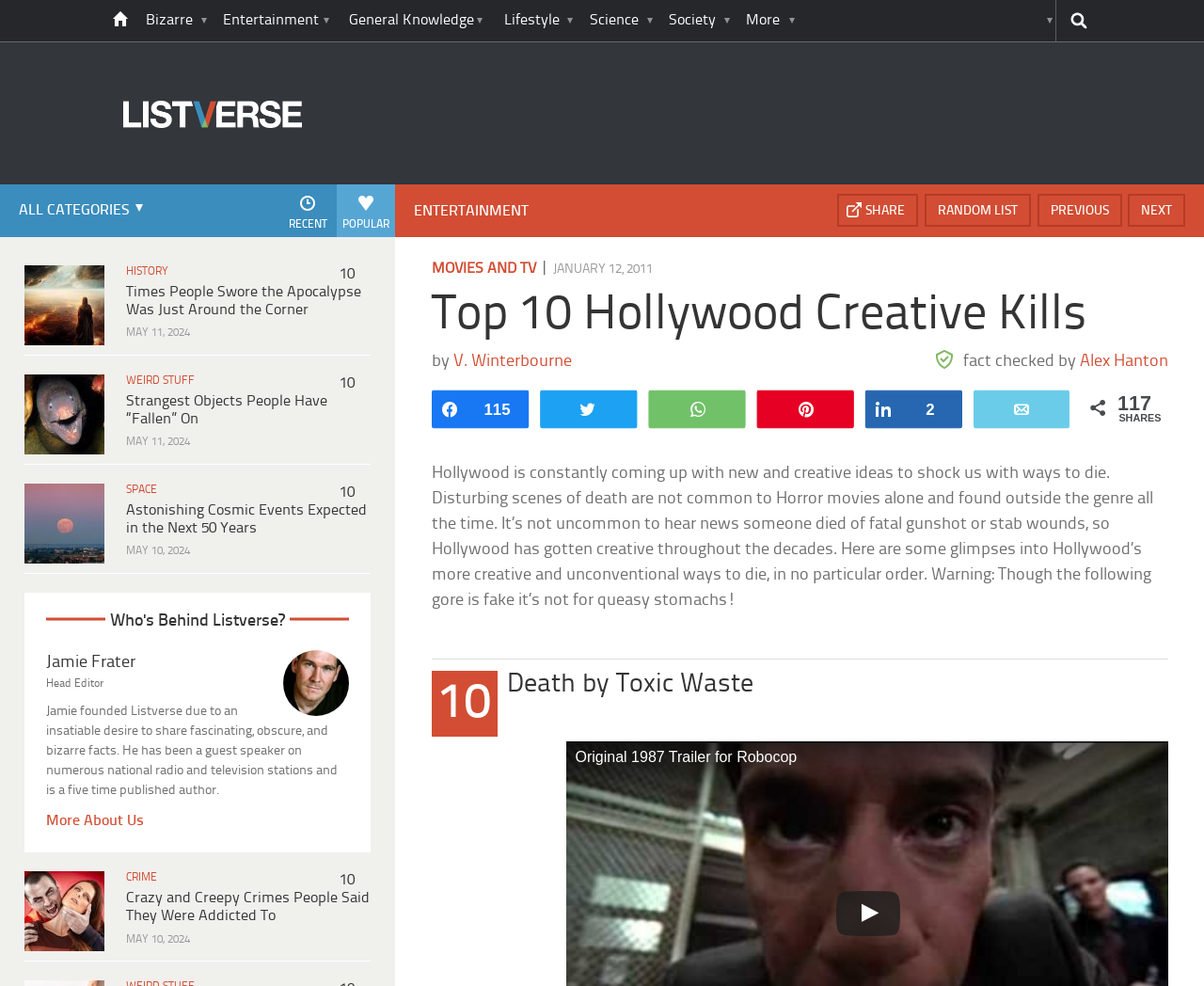Who is the head editor of Listverse?
Respond with a short answer, either a single word or a phrase, based on the image.

Jamie Frater